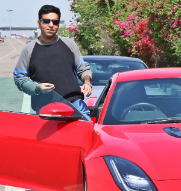Provide a brief response in the form of a single word or phrase:
What is the atmosphere of the scene?

Pleasant